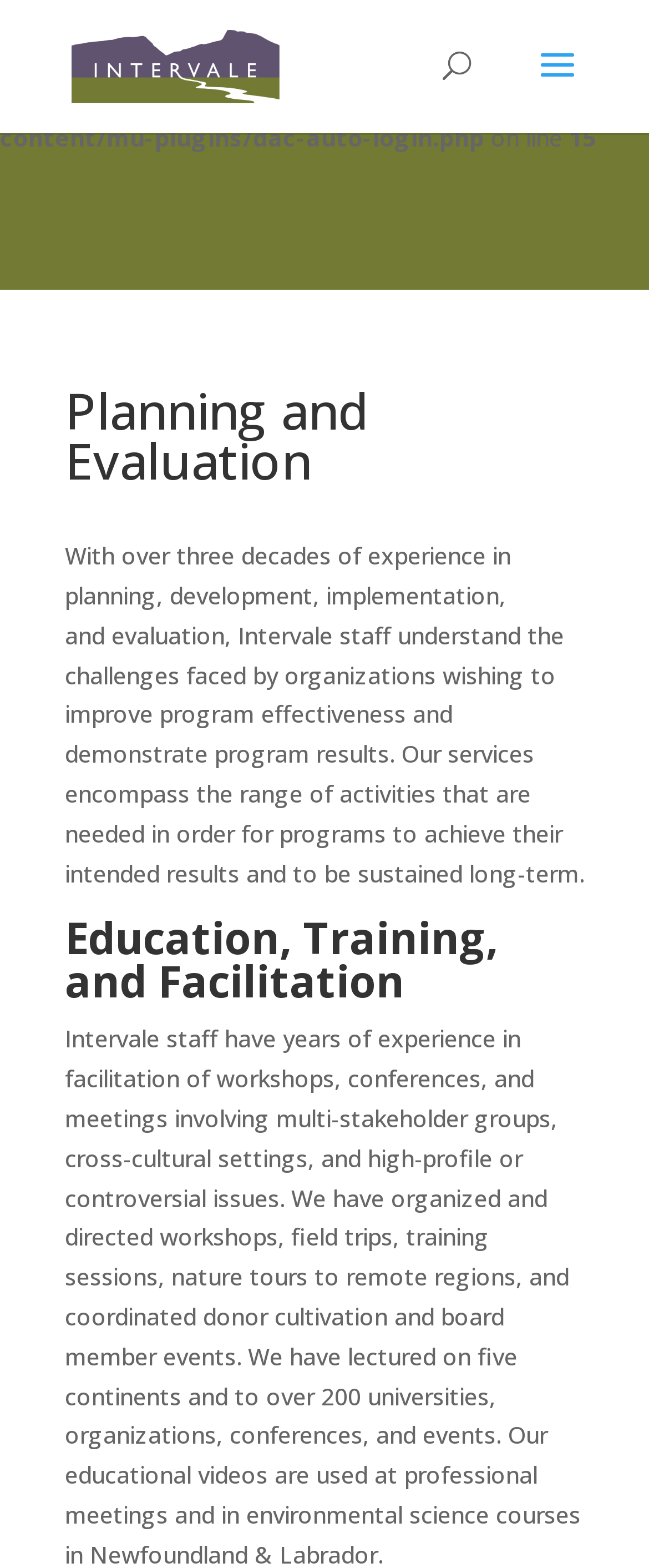Craft a detailed narrative of the webpage's structure and content.

The webpage is about Intervale Associates, a company that provides planning and evaluation services. At the top of the page, there is a warning message that spans across the width of the page, indicating an error with an undefined array key. Below the warning message, there is a link to Intervale Associates, accompanied by an image of the company's logo, positioned at the top-left corner of the page.

In the middle of the page, there is a search bar that stretches across the width of the page. Below the search bar, there is a heading that reads "Planning and Evaluation", which is followed by a paragraph of text that describes the company's services in planning, development, implementation, and evaluation. The text explains that the company's staff have over three decades of experience in helping organizations improve program effectiveness and demonstrate program results.

Further down the page, there is another heading that reads "Education, Training, and Facilitation", which suggests that the company also provides services in these areas. Overall, the page appears to be a brief introduction to Intervale Associates and its services.